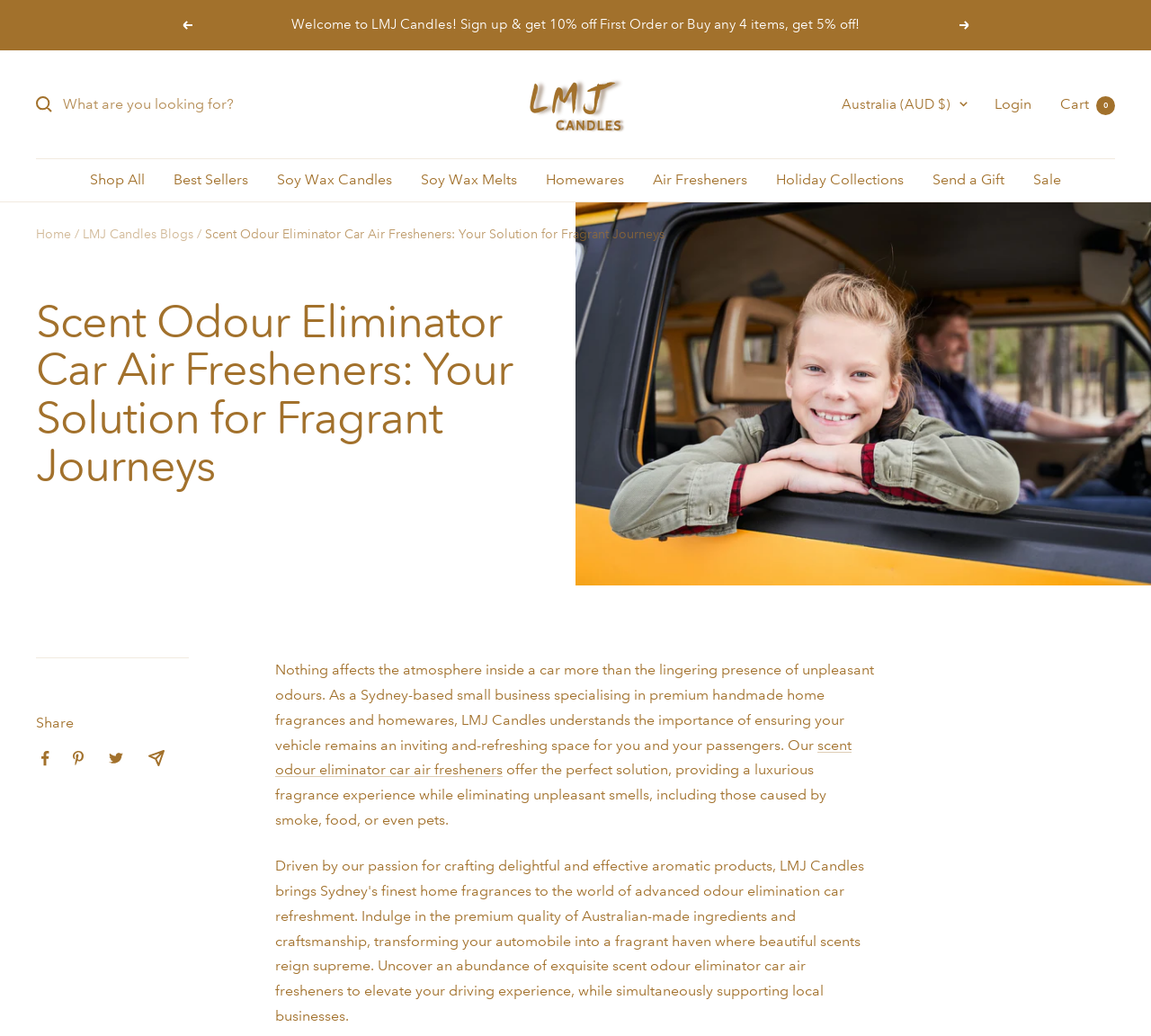Bounding box coordinates are specified in the format (top-left x, top-left y, bottom-right x, bottom-right y). All values are floating point numbers bounded between 0 and 1. Please provide the bounding box coordinate of the region this sentence describes: Home

[0.031, 0.218, 0.062, 0.234]